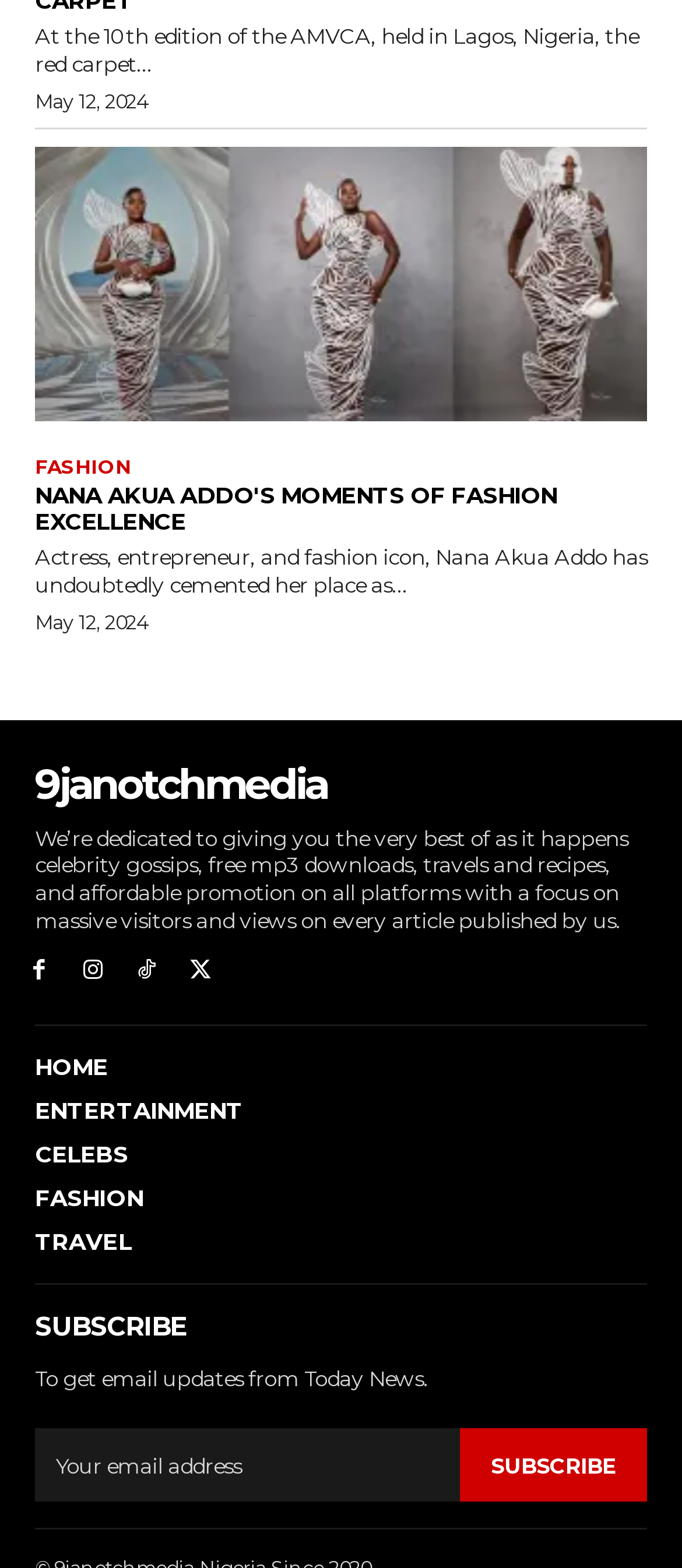Please identify the bounding box coordinates for the region that you need to click to follow this instruction: "Click on the 'NANA AKUA ADDO'S MOMENTS OF FASHION EXCELLENCE' link".

[0.051, 0.308, 0.949, 0.341]